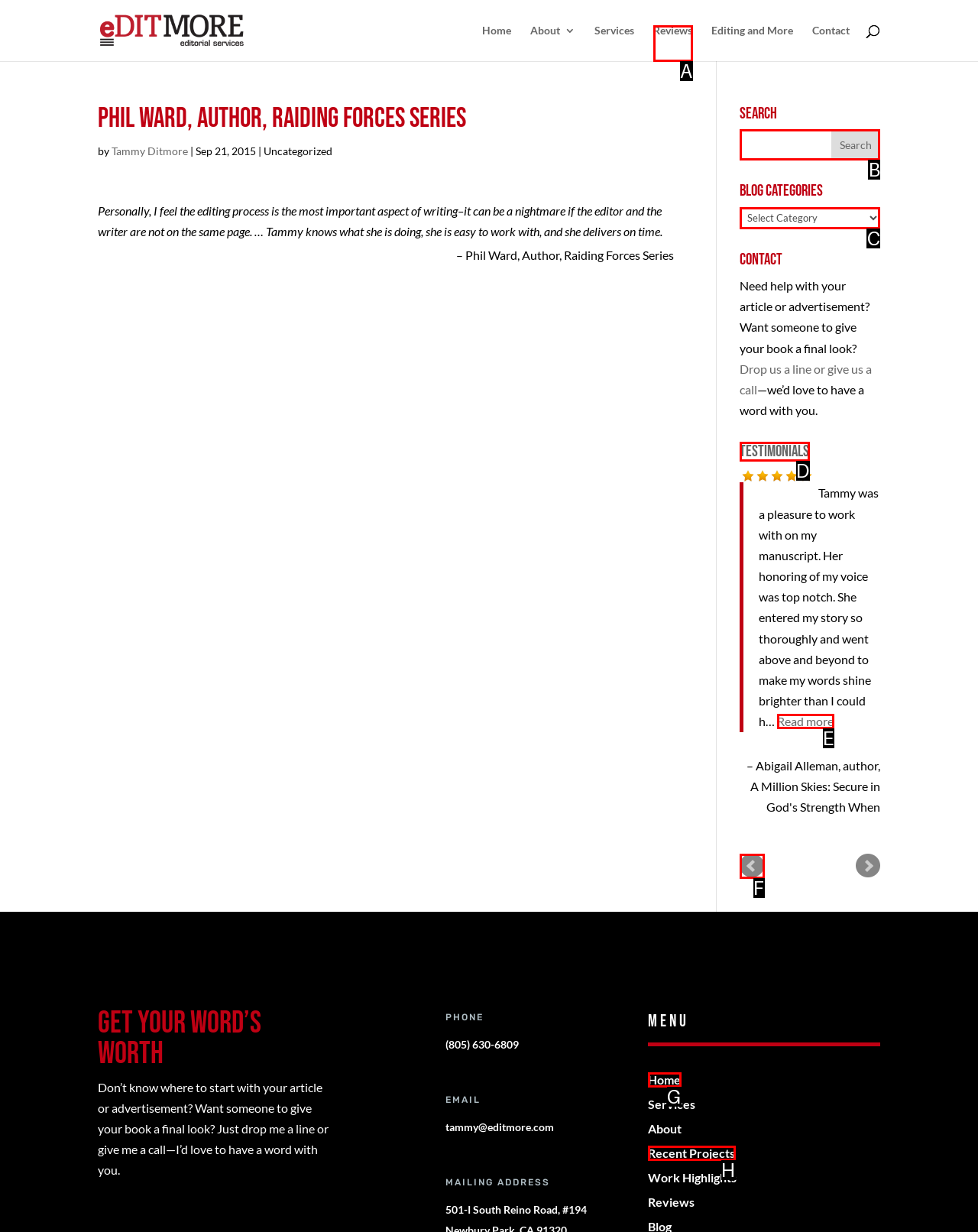Which lettered option matches the following description: Read more
Provide the letter of the matching option directly.

E